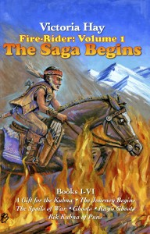Answer the question in a single word or phrase:
What does the text 'Books I-VI' suggest?

a larger saga